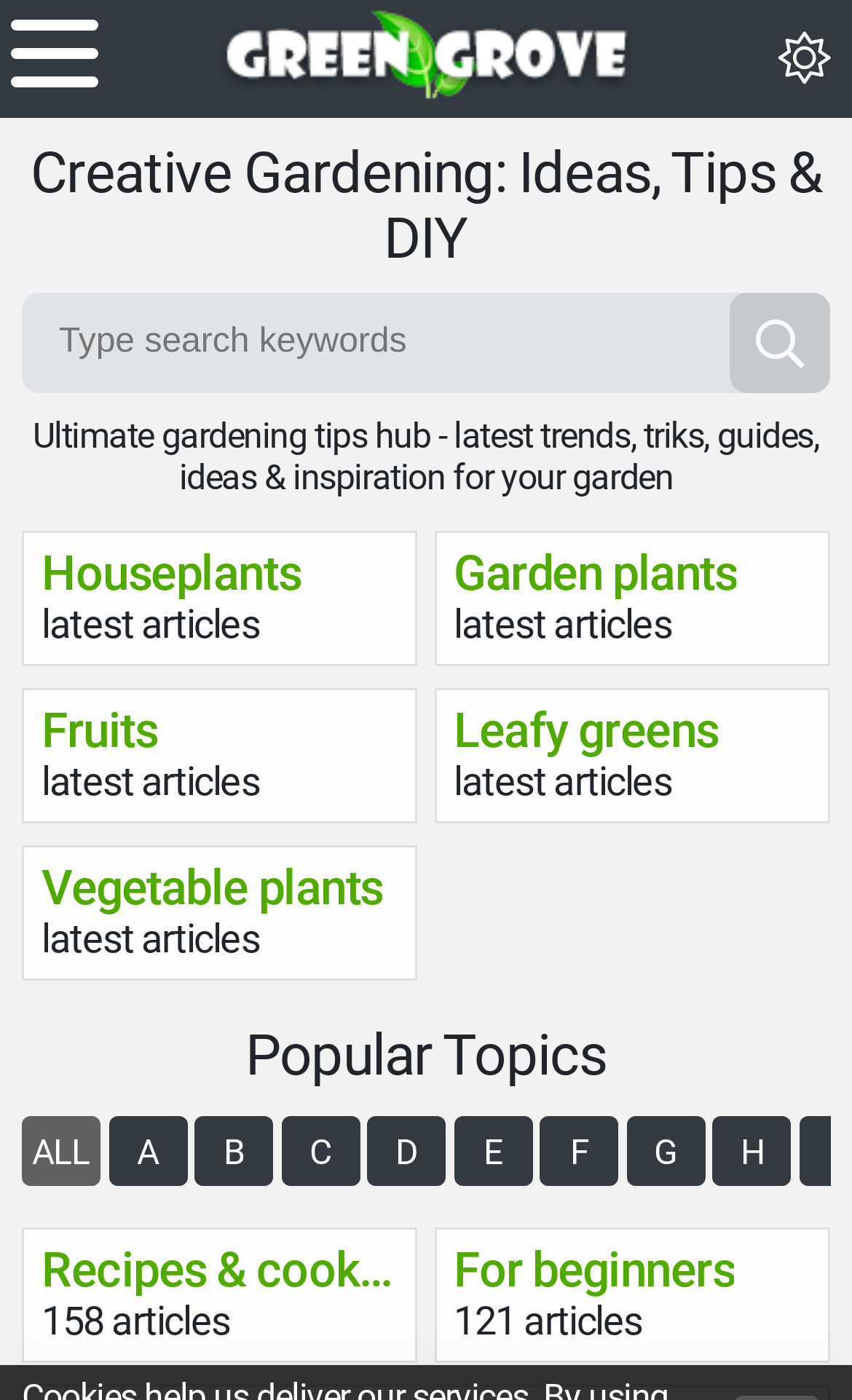How many categories are listed under 'Popular Topics'?
Look at the screenshot and provide an in-depth answer.

By examining the links under the 'Popular Topics' heading, I count 26 categories, ranging from 'ALL' to 'H', as well as additional categories like 'Recipes & cooking' and 'For beginners'.